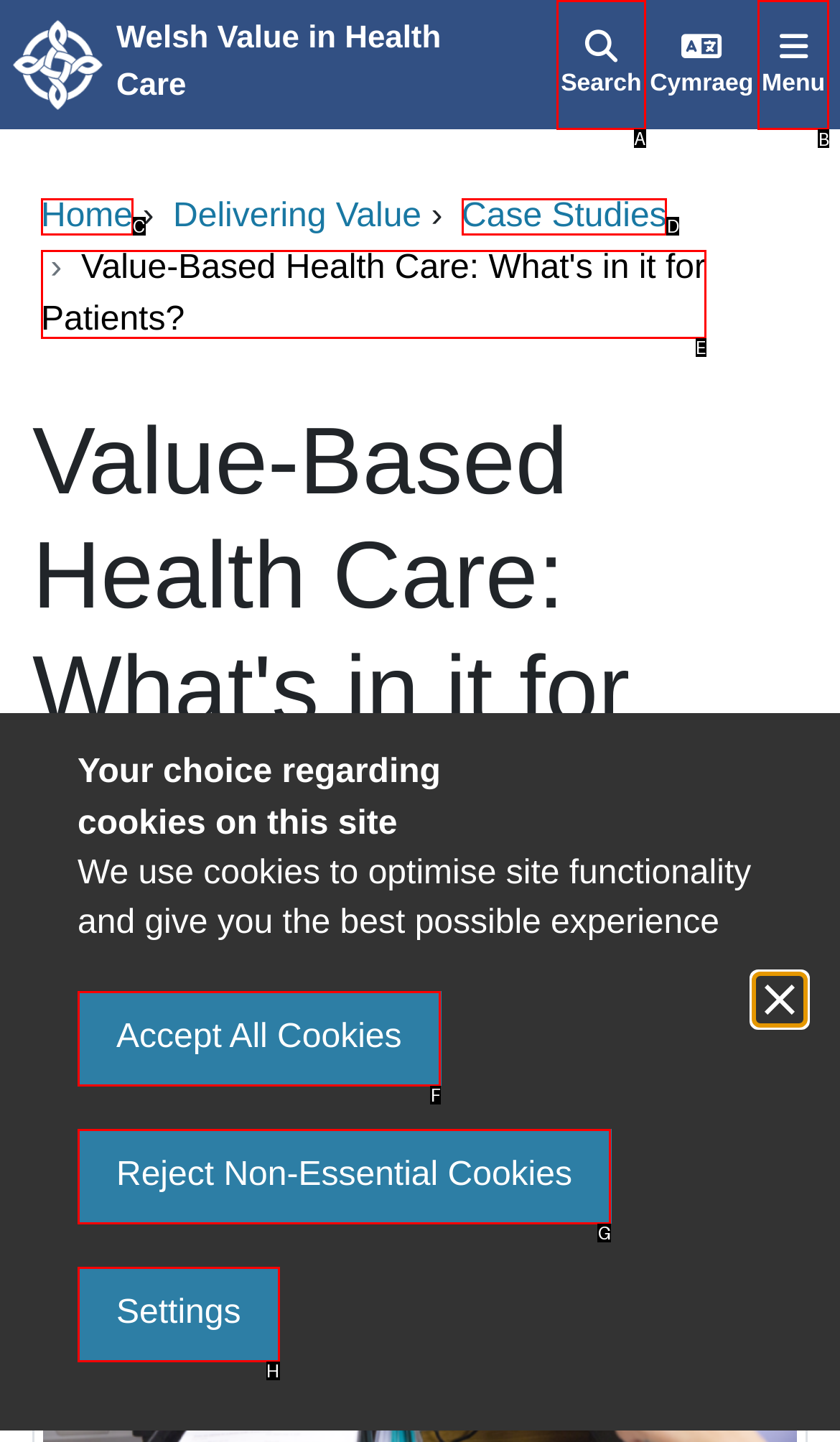Which UI element should be clicked to perform the following task: Open the menu? Answer with the corresponding letter from the choices.

B